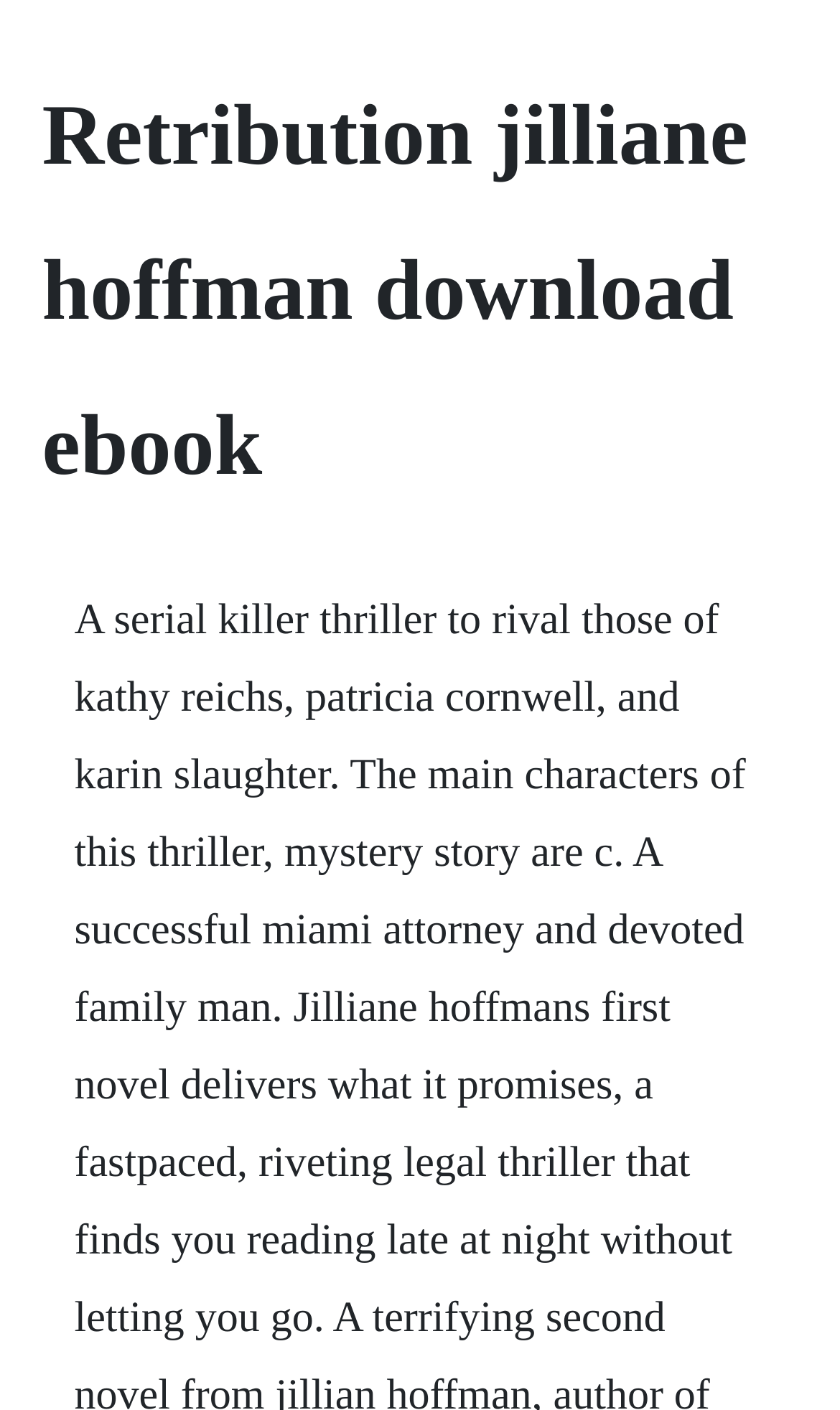Locate the primary headline on the webpage and provide its text.

Retribution jilliane hoffman download ebook